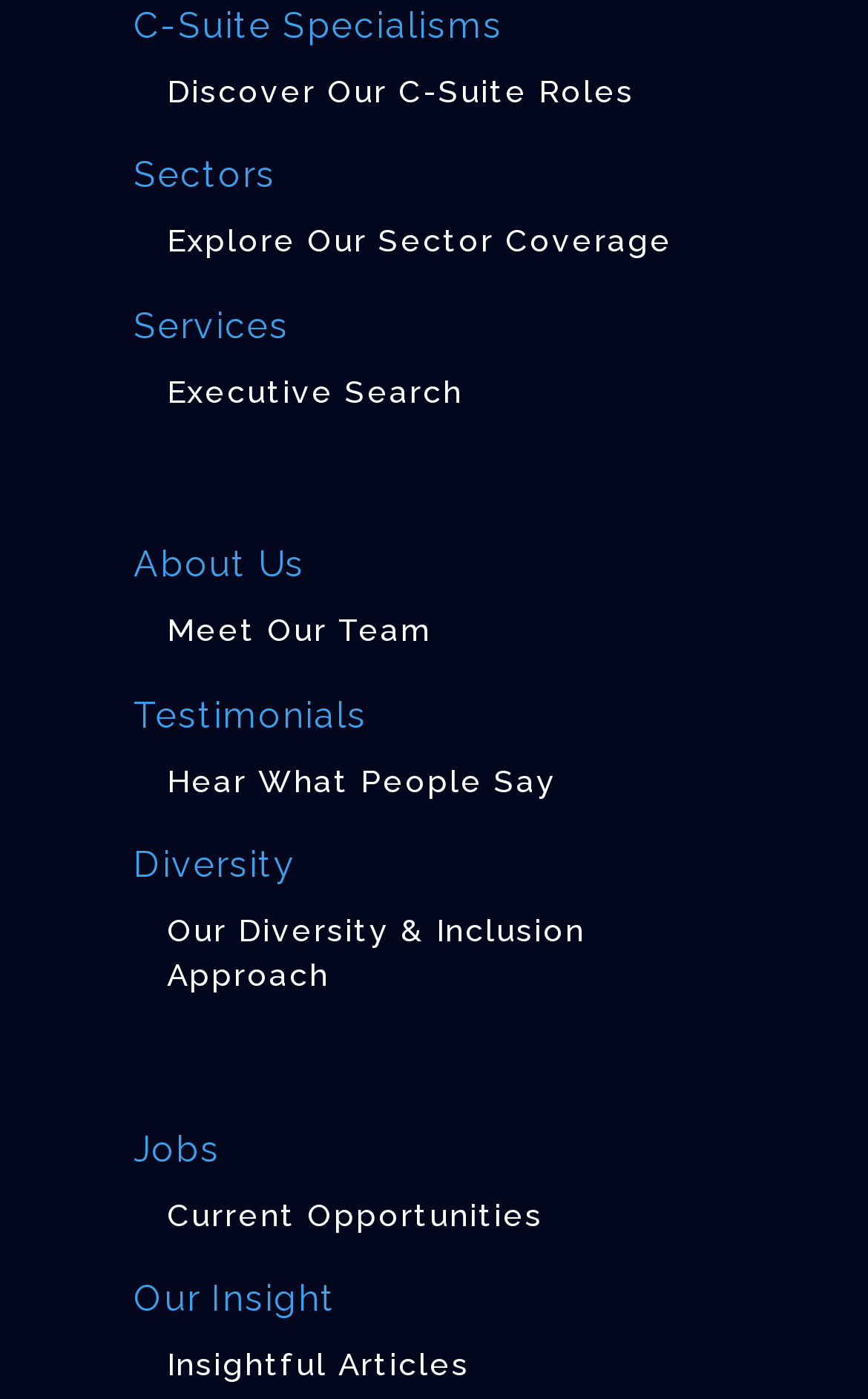Provide the bounding box coordinates for the UI element that is described by this text: "Executive Search". The coordinates should be in the form of four float numbers between 0 and 1: [left, top, right, bottom].

[0.192, 0.265, 0.533, 0.296]